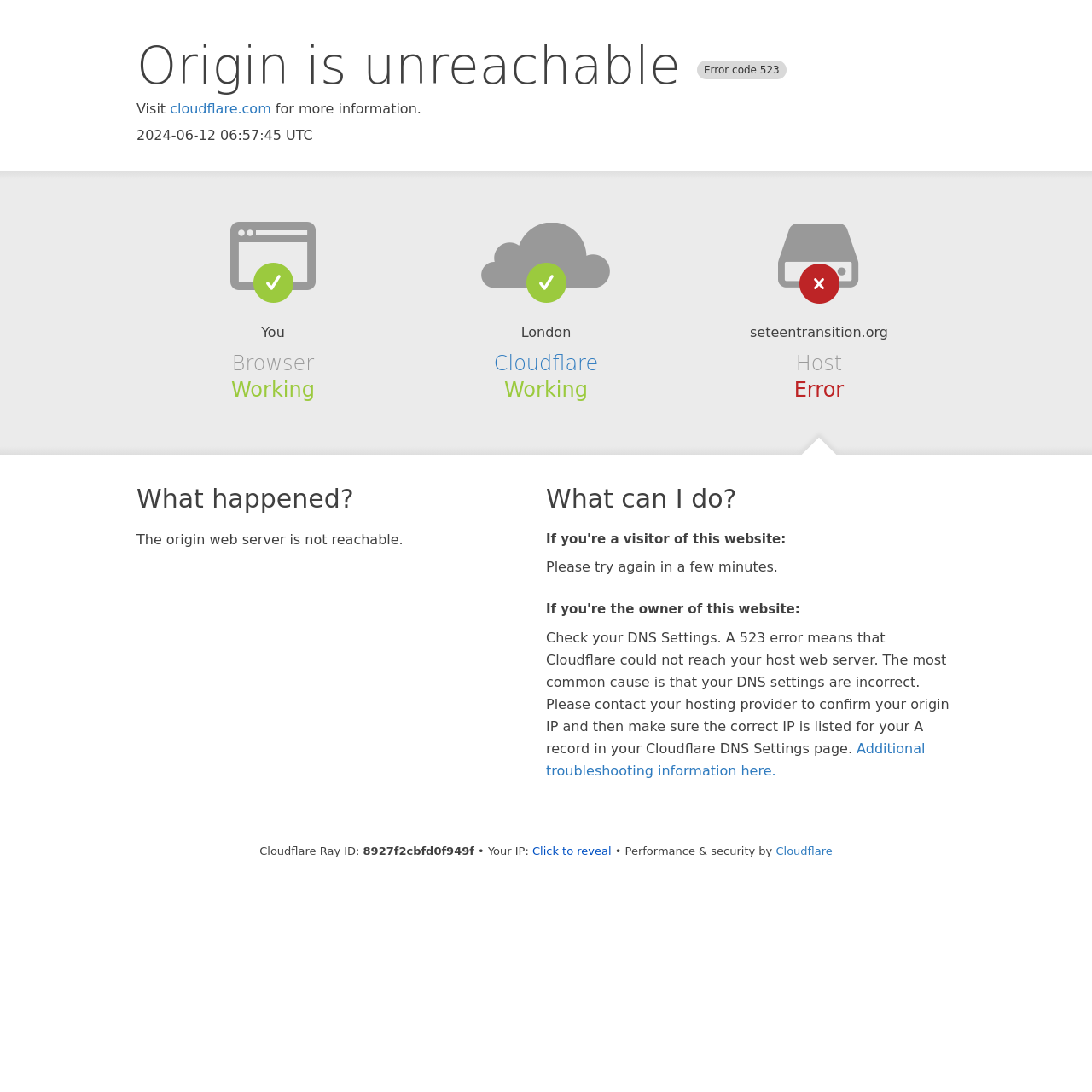Extract the main heading text from the webpage.

Origin is unreachable Error code 523